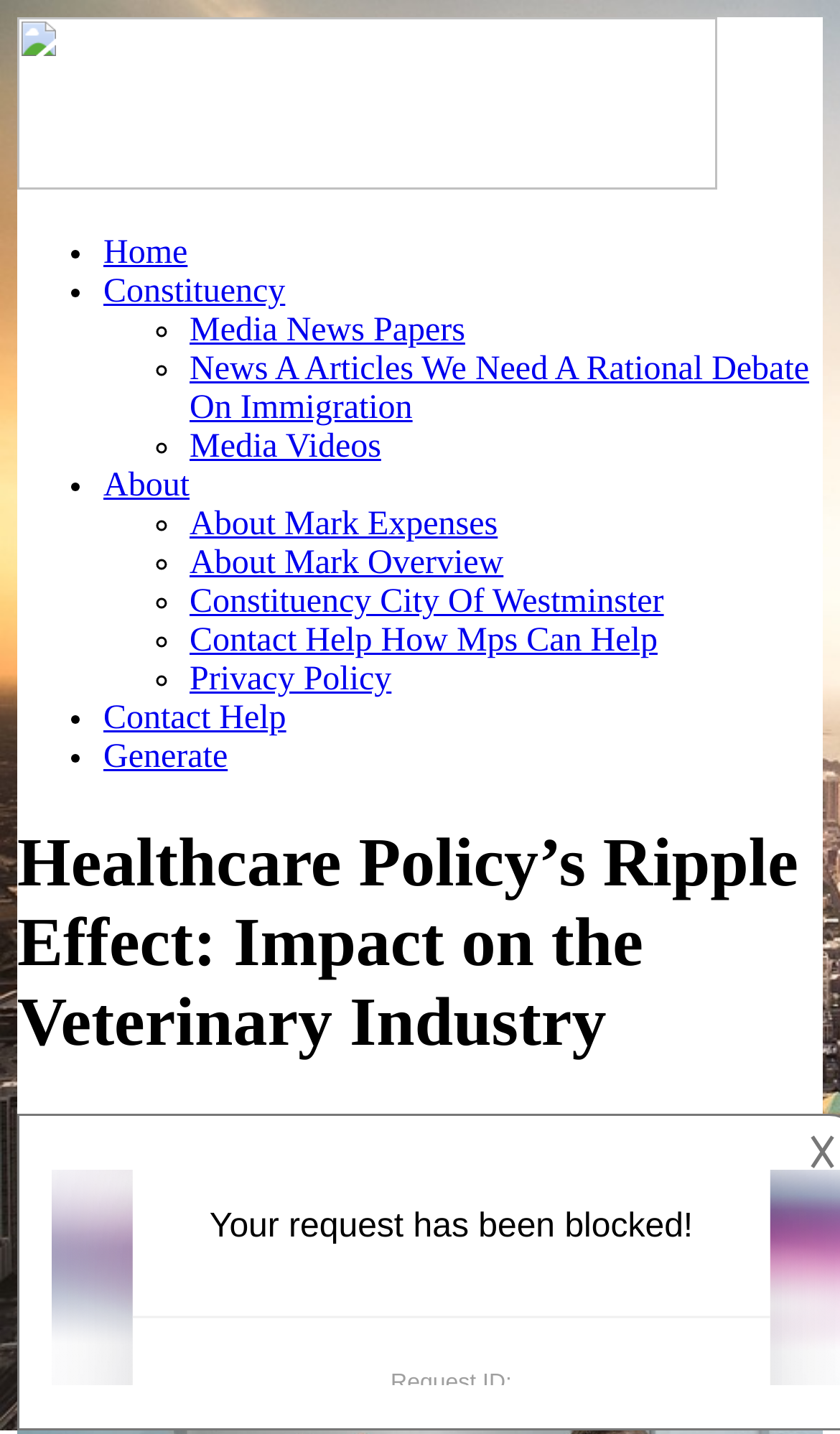Please find the bounding box for the following UI element description. Provide the coordinates in (top-left x, top-left y, bottom-right x, bottom-right y) format, with values between 0 and 1: Contact Help

[0.123, 0.488, 0.341, 0.514]